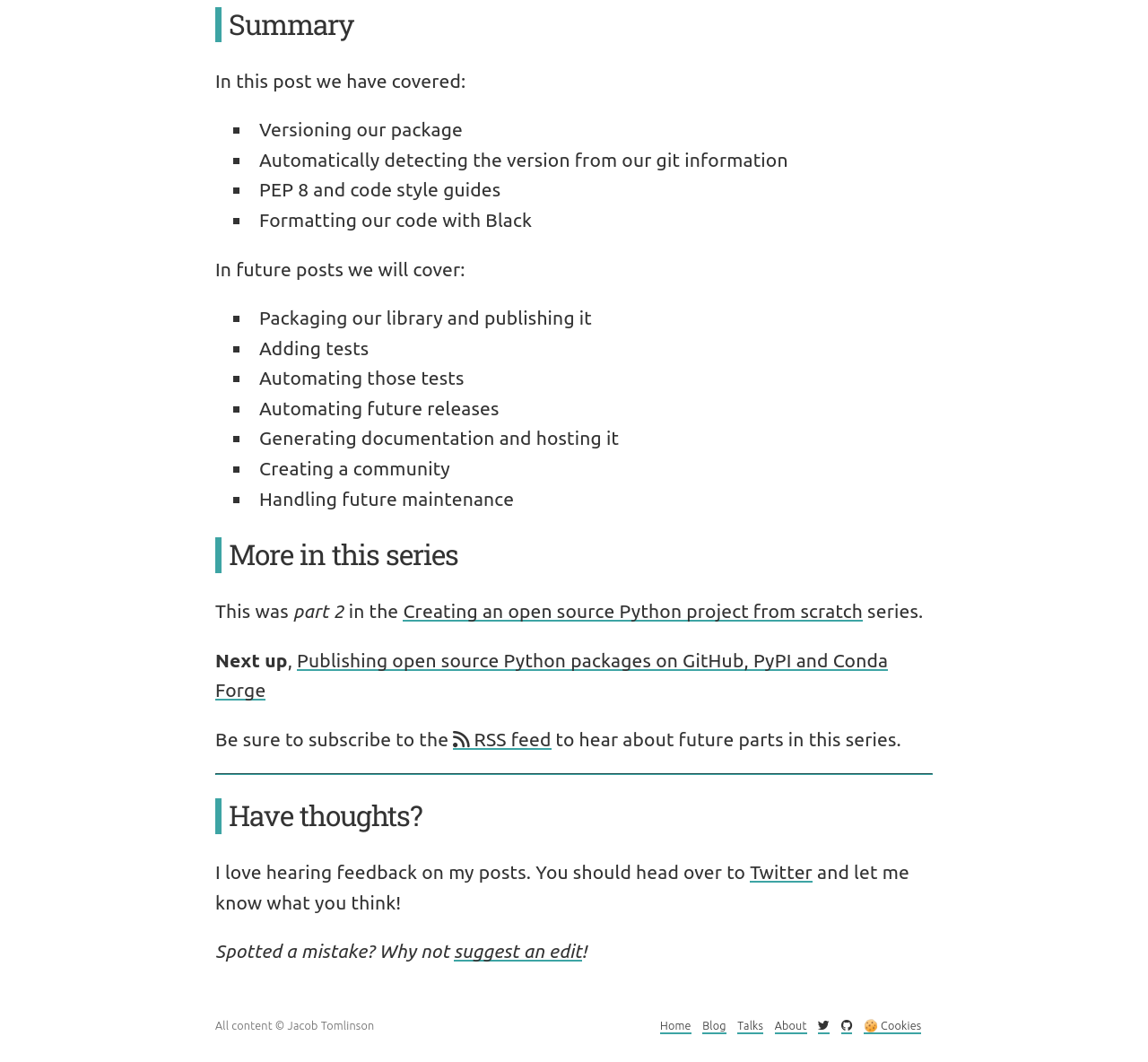Please specify the bounding box coordinates of the clickable region necessary for completing the following instruction: "Suggest an edit". The coordinates must consist of four float numbers between 0 and 1, i.e., [left, top, right, bottom].

[0.395, 0.885, 0.507, 0.906]